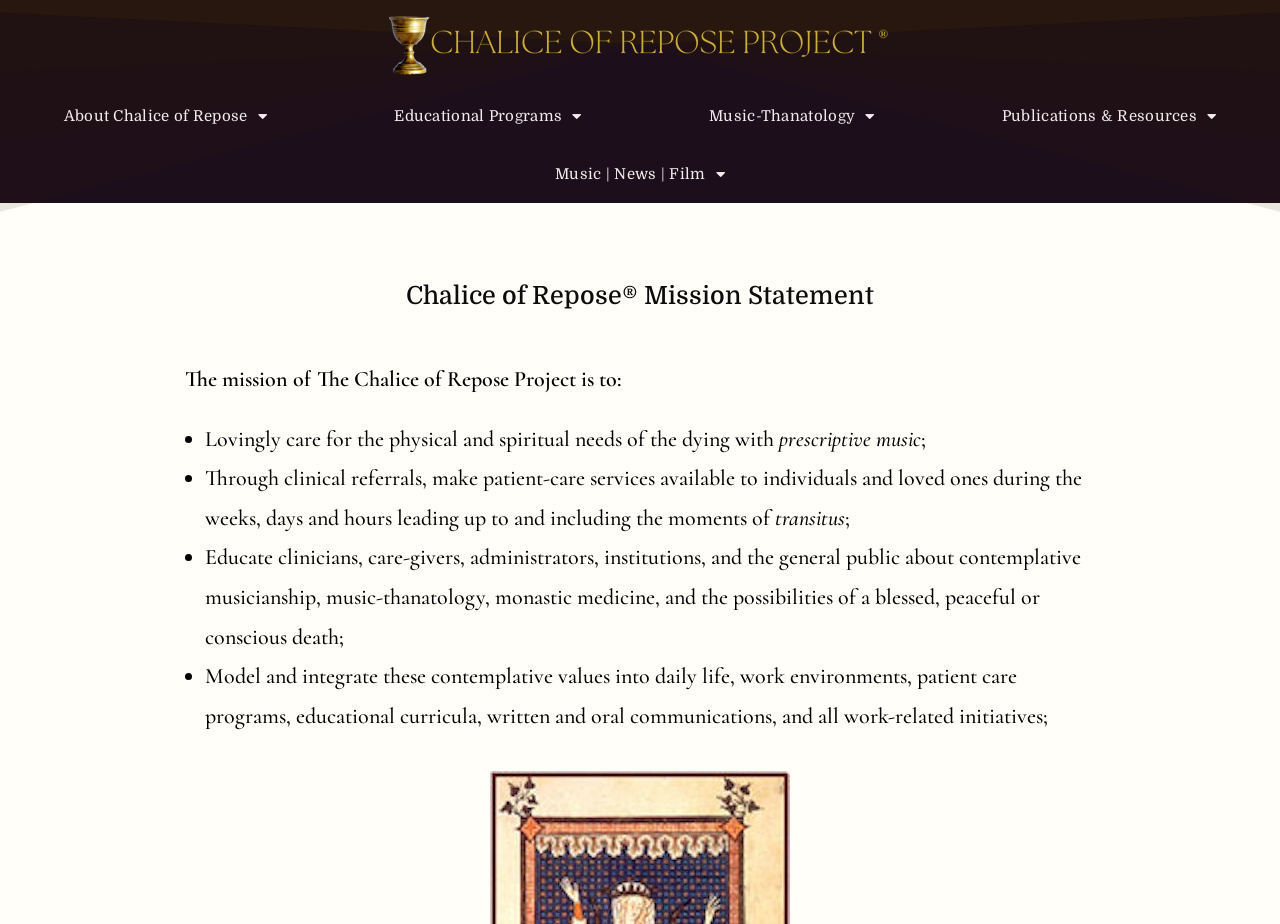Respond to the following question with a brief word or phrase:
What is music-thanatology?

Not defined